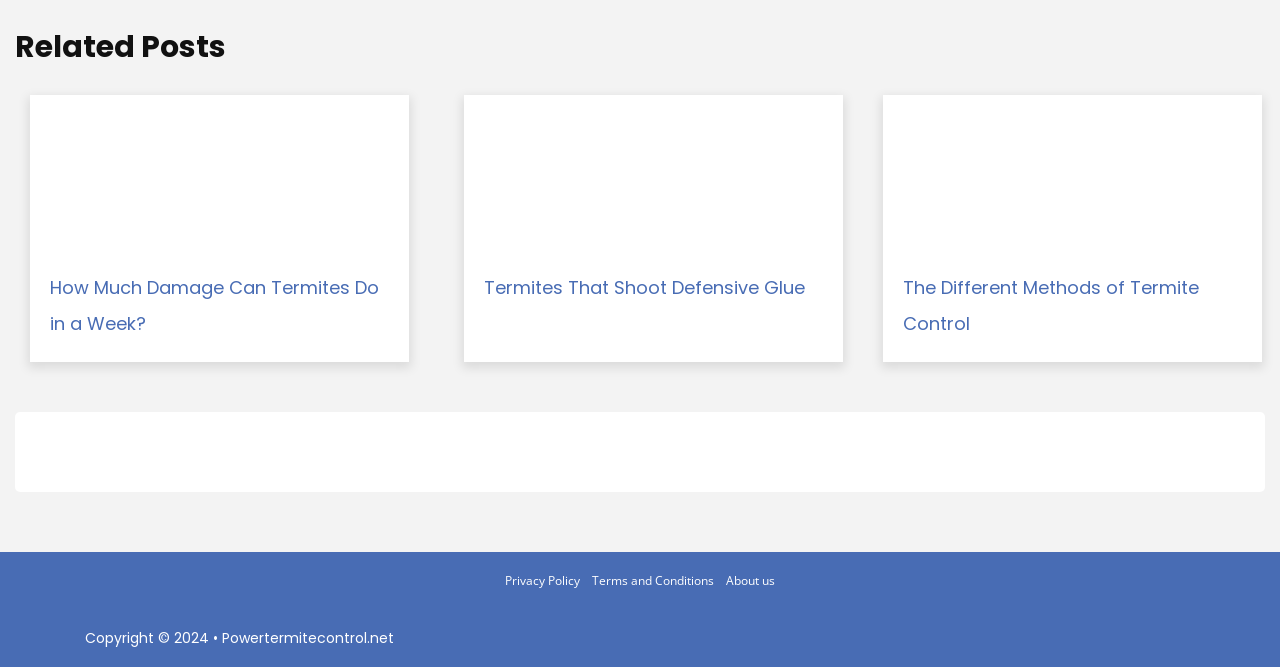Identify the bounding box coordinates of the region I need to click to complete this instruction: "view related posts".

[0.012, 0.044, 0.988, 0.098]